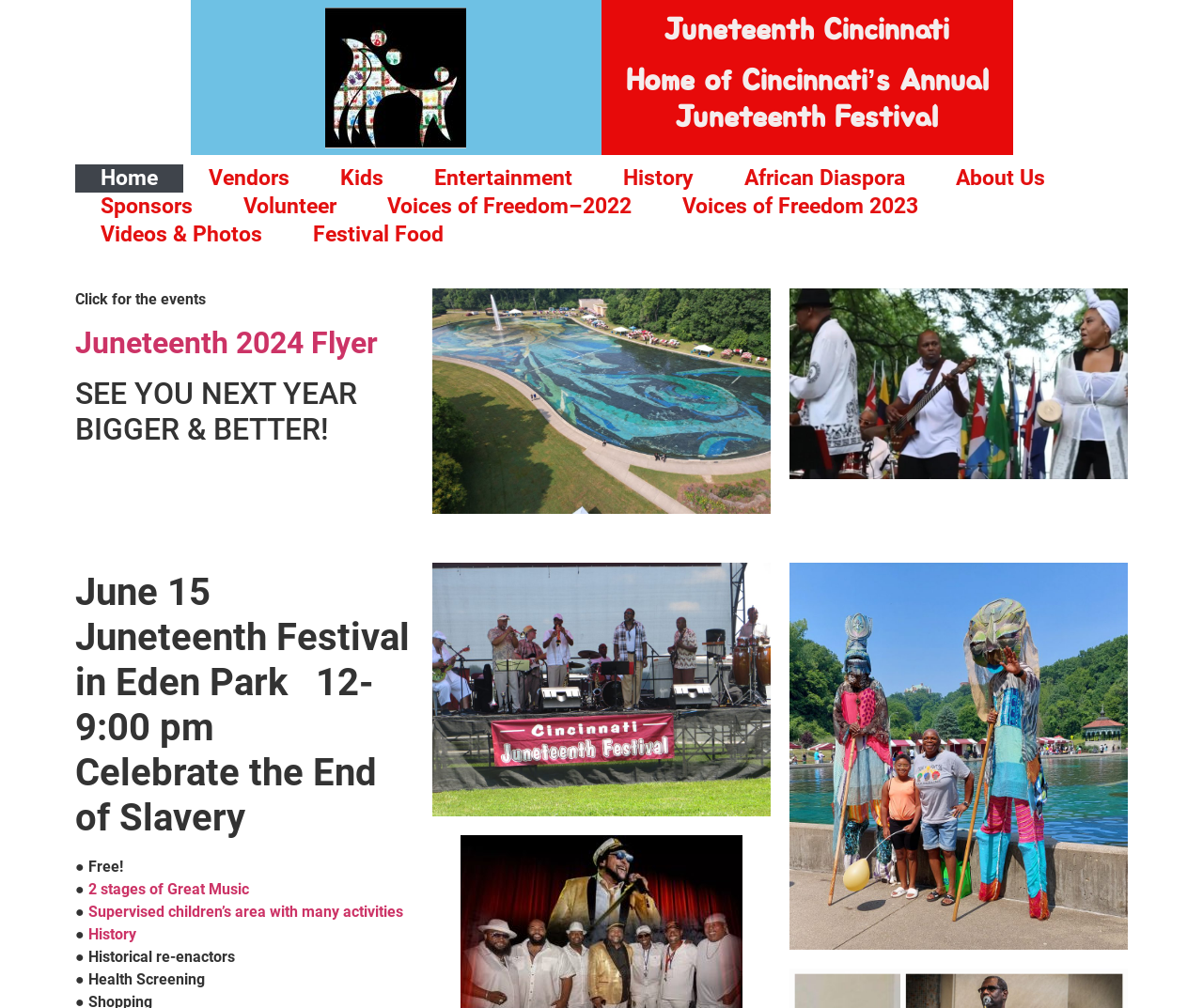Generate a thorough caption detailing the webpage content.

The webpage is about Juneteenth Cincinnati, the producer of the Annual Cincinnati Juneteenth Festival. At the top, there is a heading that reads "Juneteenth Cincinnati" followed by a subtitle "Home of Cincinnati’s Annual Juneteenth Festival". 

Below the heading, there is a navigation menu with 9 links: "Home", "Vendors", "Kids", "Entertainment", "History", "African Diaspora", "About Us", "Sponsors", and "Volunteer". These links are aligned horizontally and take up about half of the screen width.

Under the navigation menu, there are more links and text. On the left side, there are links to "Voices of Freedom–2022" and "Voices of Freedom 2023", followed by "Videos & Photos" and "Festival Food". On the right side, there is a static text "Click for the events".

Below these links, there are several headings and links related to the Juneteenth 2024 festival. There is a heading "Juneteenth 2024 Flyer" with a link to download the flyer. Then, there is a heading "SEE YOU NEXT YEAR BIGGER & BETTER!" followed by a blank heading. 

Further down, there is a heading that provides details about the Juneteenth Festival in Eden Park, including the date, time, and activities. Below this heading, there are several bullet points with static text "●" followed by links or text describing the activities, such as "Free!", "2 stages of Great Music", "Supervised children’s area with many activities", "History", "Historical re-enactors", and "Health Screening".